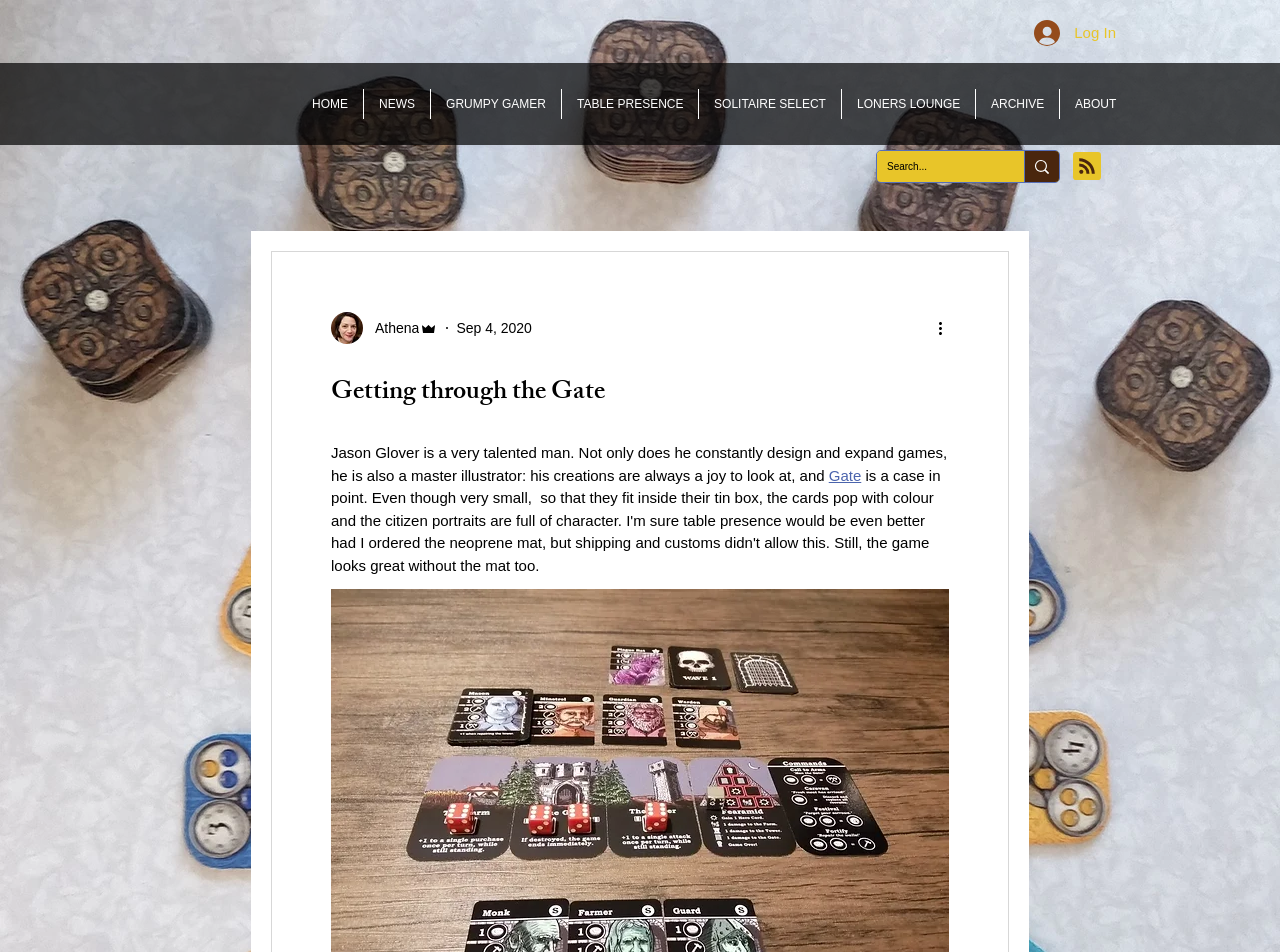Can you find the bounding box coordinates for the element to click on to achieve the instruction: "View the NEWS page"?

[0.284, 0.093, 0.336, 0.125]